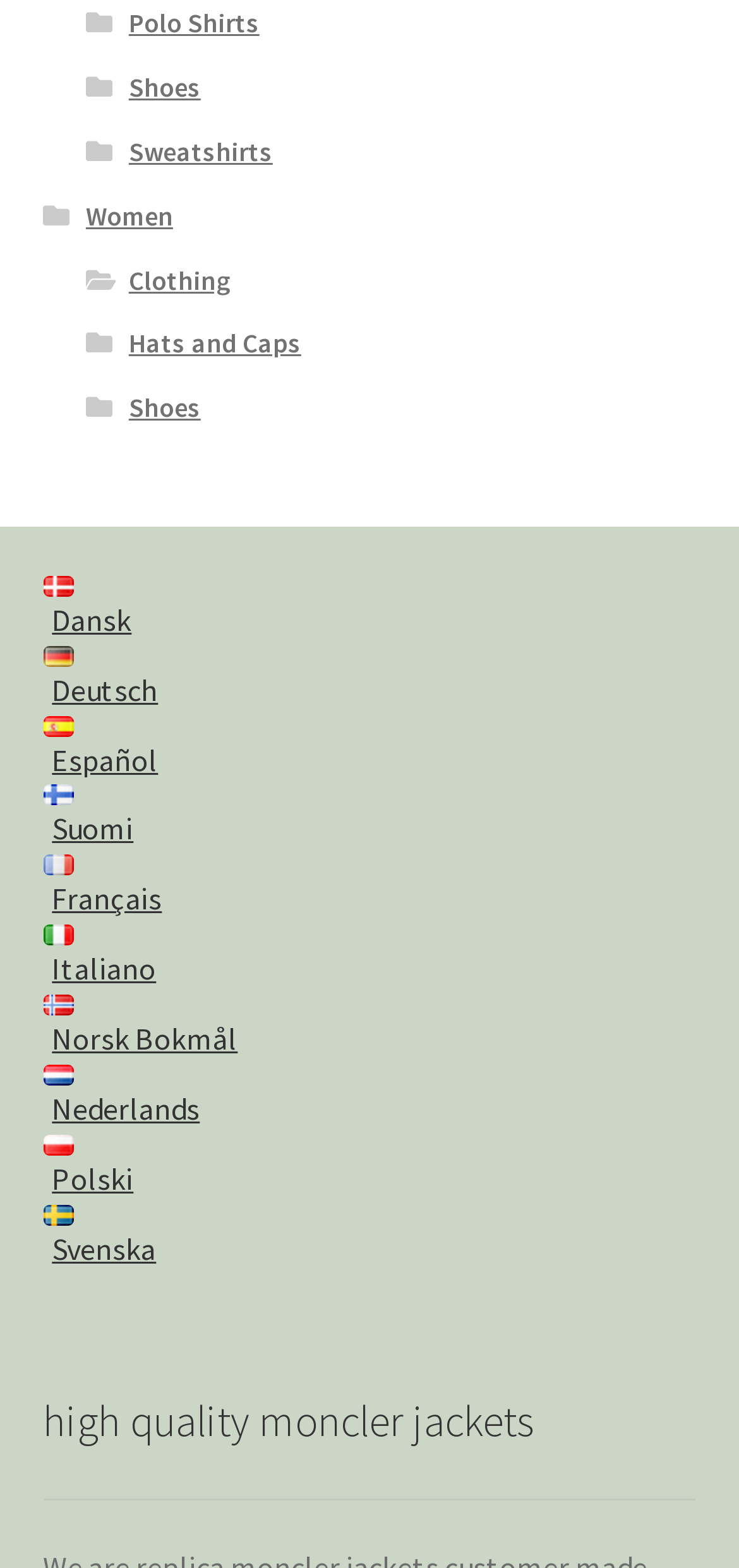From the webpage screenshot, predict the bounding box of the UI element that matches this description: "Français".

[0.058, 0.545, 0.942, 0.585]